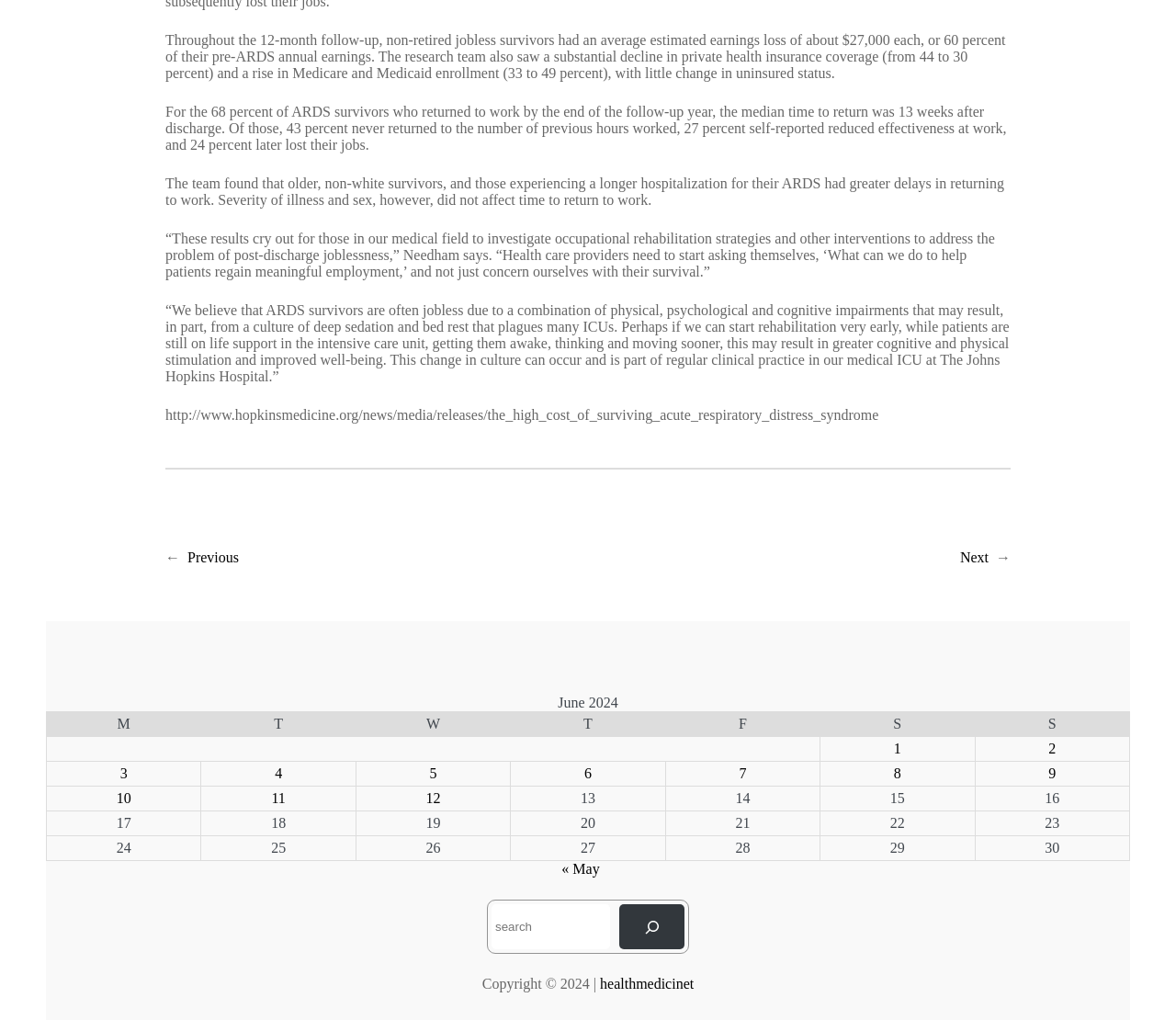Determine the bounding box coordinates of the region to click in order to accomplish the following instruction: "Search for a keyword". Provide the coordinates as four float numbers between 0 and 1, specifically [left, top, right, bottom].

[0.418, 0.886, 0.519, 0.931]